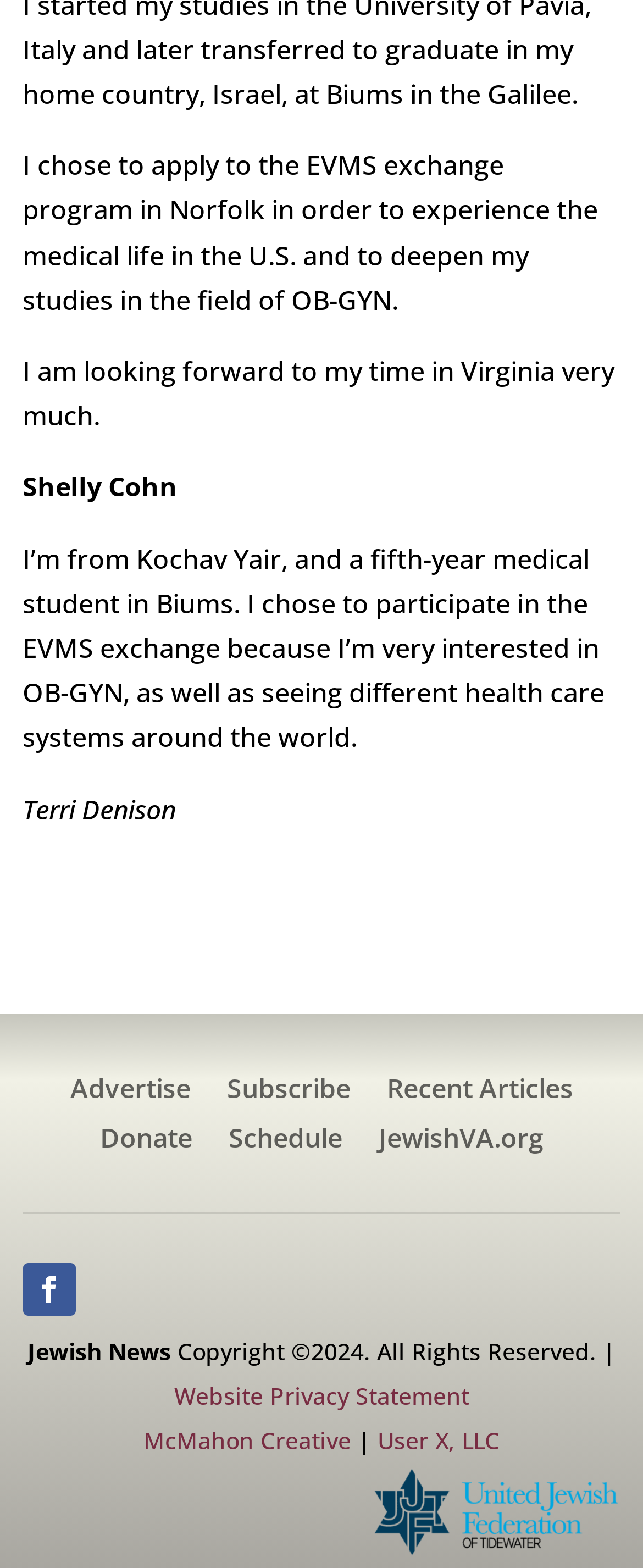Please find the bounding box for the following UI element description. Provide the coordinates in (top-left x, top-left y, bottom-right x, bottom-right y) format, with values between 0 and 1: User X, LLC

[0.587, 0.909, 0.777, 0.929]